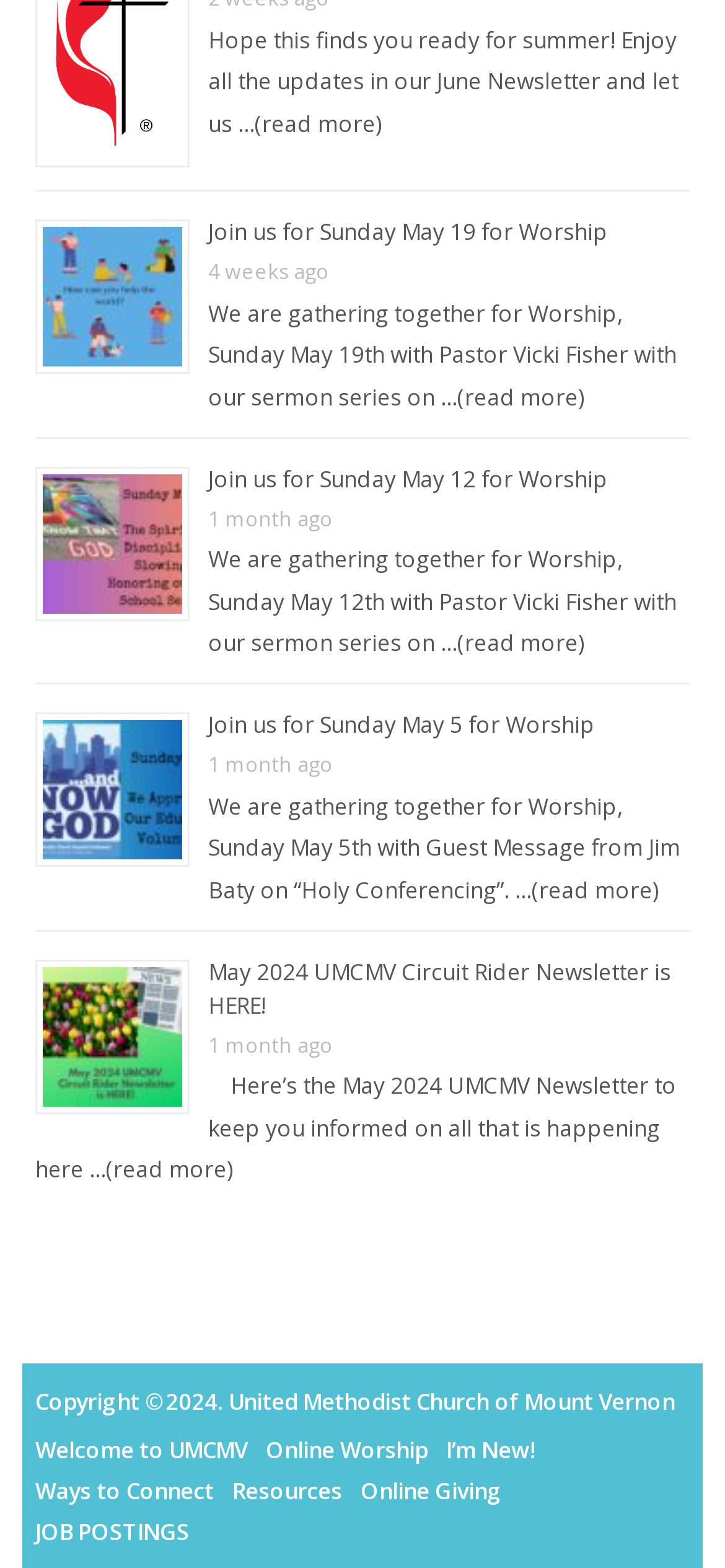Provide your answer in one word or a succinct phrase for the question: 
What is the theme of the newsletter?

Summer